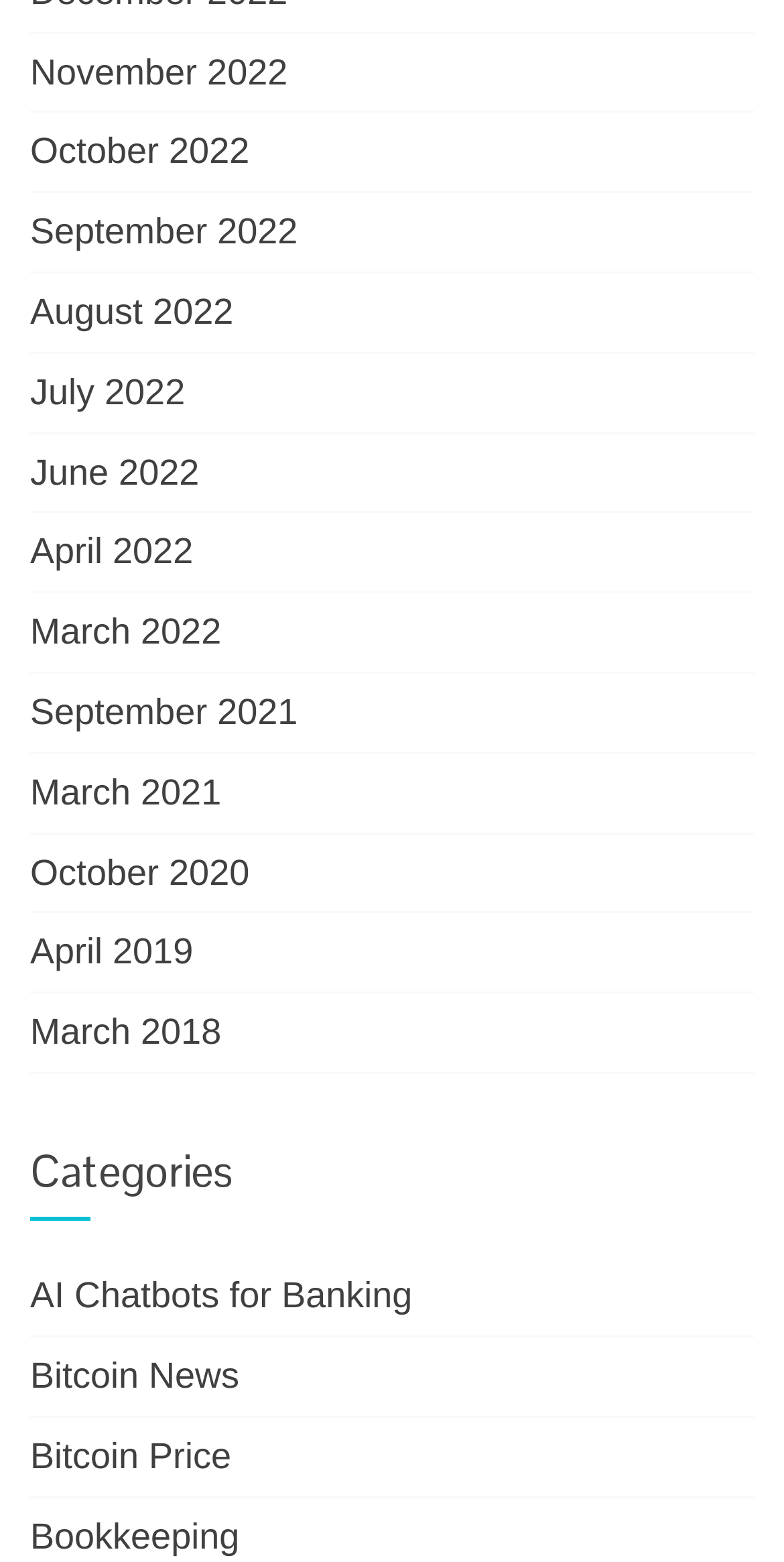Provide the bounding box coordinates of the HTML element described as: "AI Chatbots for Banking". The bounding box coordinates should be four float numbers between 0 and 1, i.e., [left, top, right, bottom].

[0.038, 0.817, 0.526, 0.843]